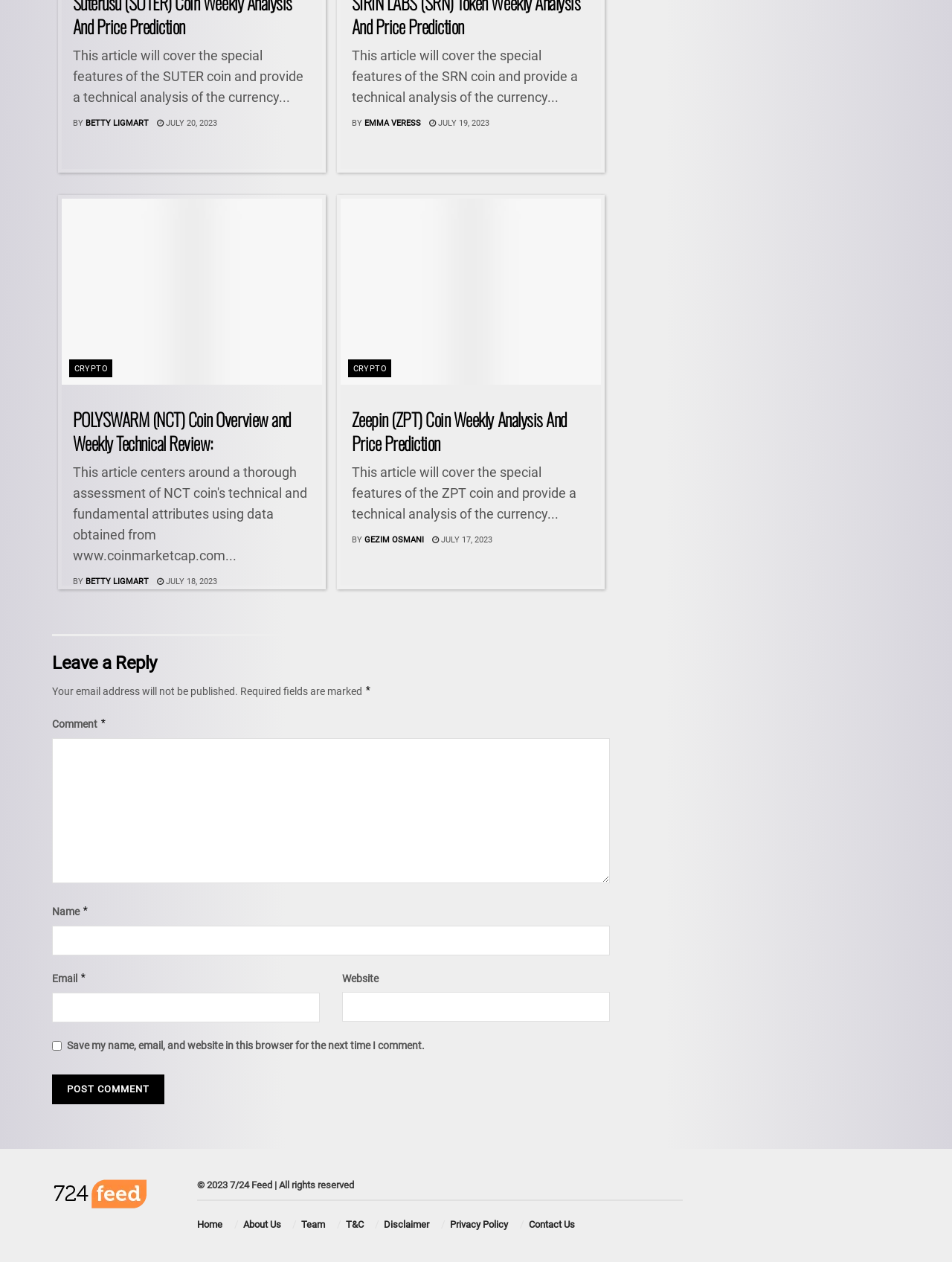Determine the bounding box for the described UI element: "July 17, 2023".

[0.454, 0.424, 0.517, 0.432]